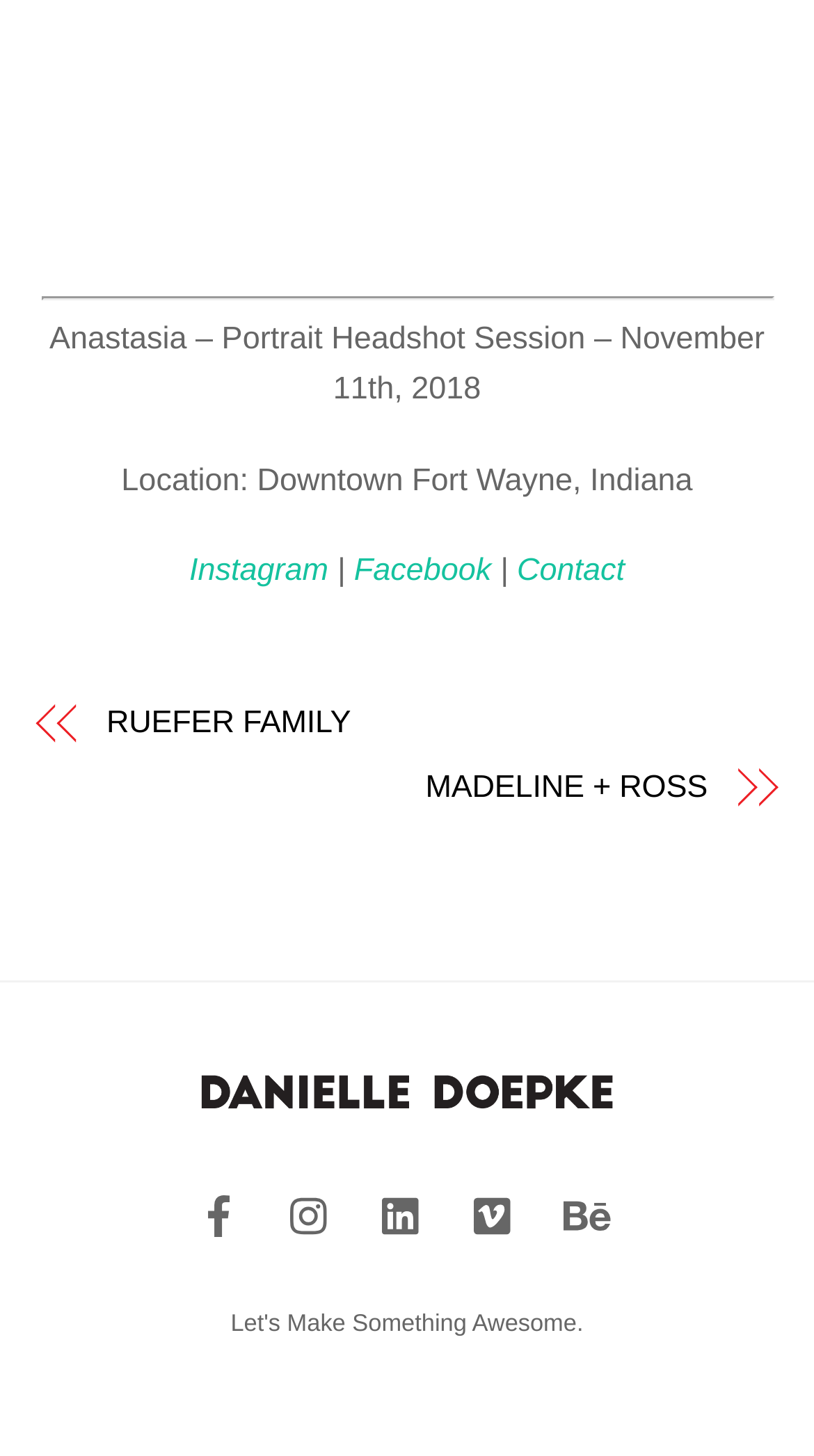How many links are there in the webpage?
Provide an in-depth and detailed explanation in response to the question.

There are seven links in the webpage: Anastasia, RUEFER FAMILY, MADELINE + ROSS, Instagram, Facebook, Contact, and the logo link. These links are scattered throughout the webpage.